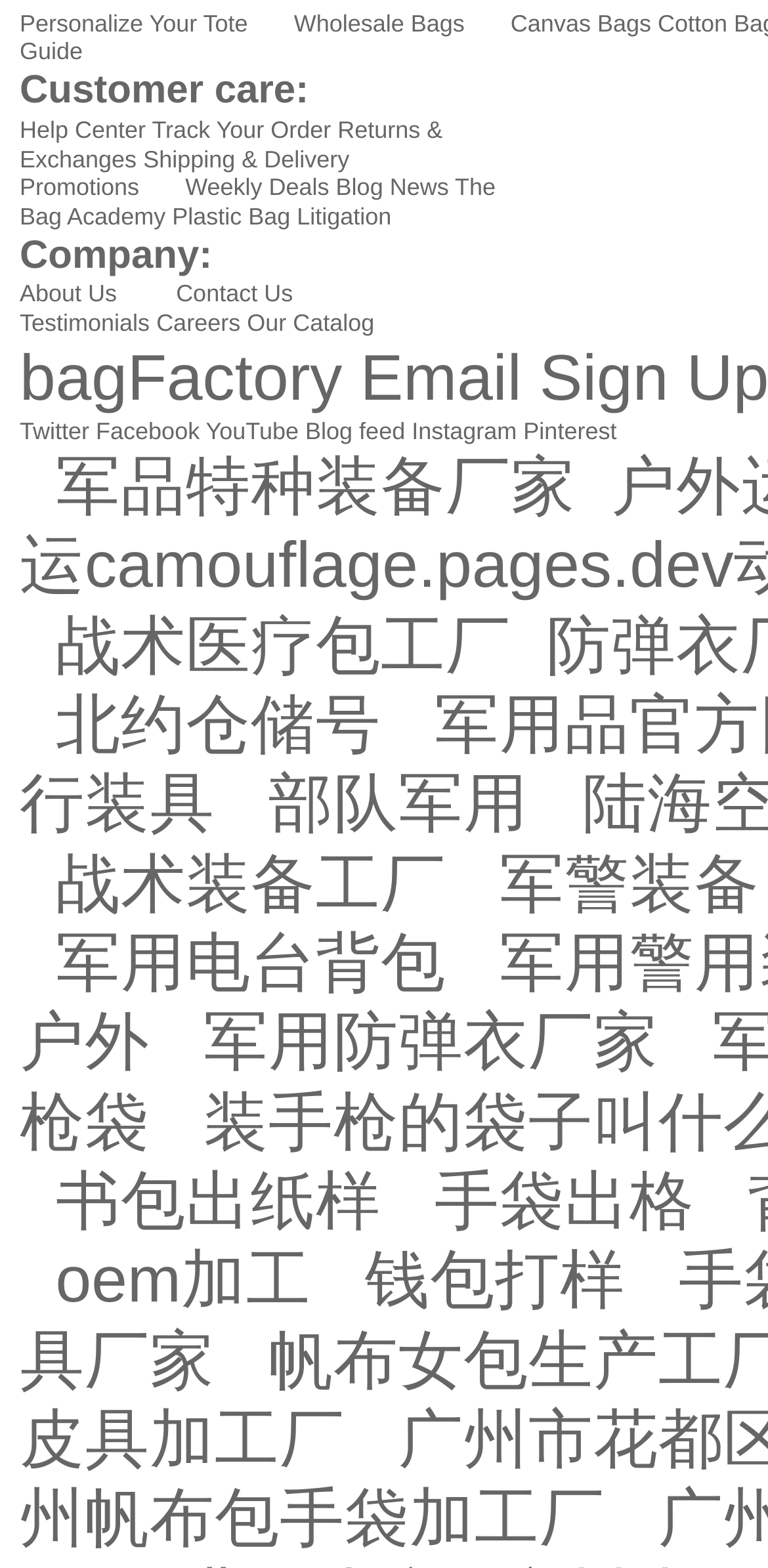Determine the bounding box coordinates for the element that should be clicked to follow this instruction: "Visit the Guangzhou Ji Ji Leather Goods Co., Ltd. website". The coordinates should be given as four float numbers between 0 and 1, in the format [left, top, right, bottom].

[0.059, 0.354, 0.495, 0.409]